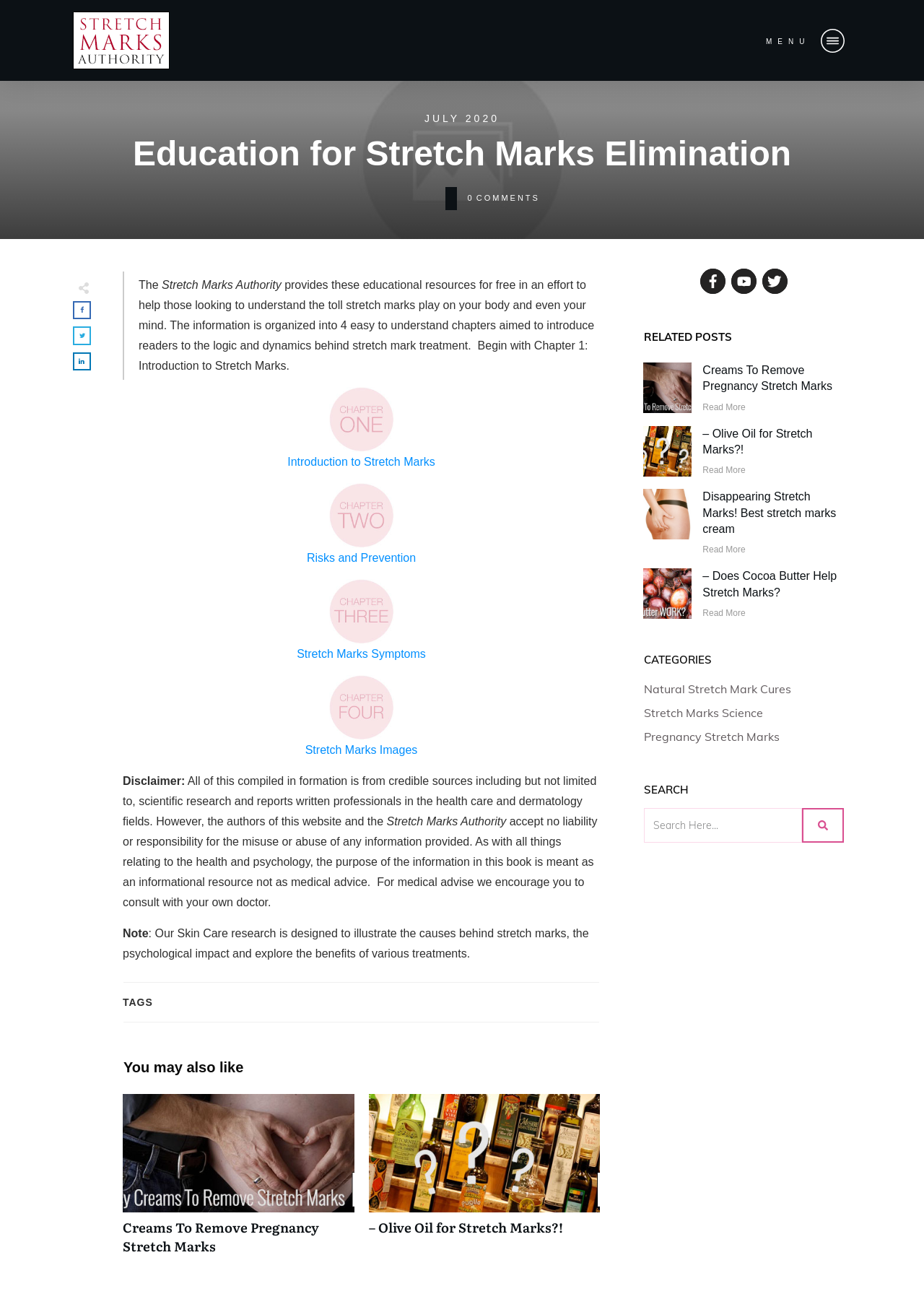Using the provided element description, identify the bounding box coordinates as (top-left x, top-left y, bottom-right x, bottom-right y). Ensure all values are between 0 and 1. Description: Tweet0

[0.08, 0.251, 0.097, 0.263]